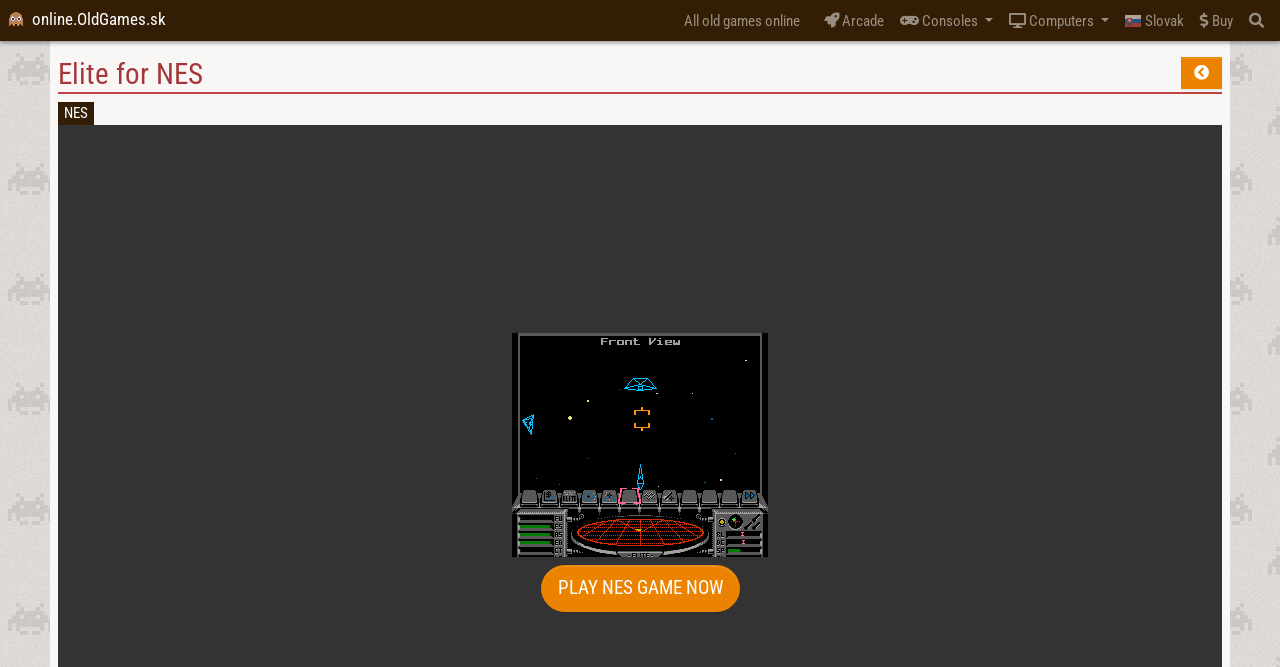Please find the bounding box coordinates of the element that must be clicked to perform the given instruction: "Search for something". The coordinates should be four float numbers from 0 to 1, i.e., [left, top, right, bottom].

None